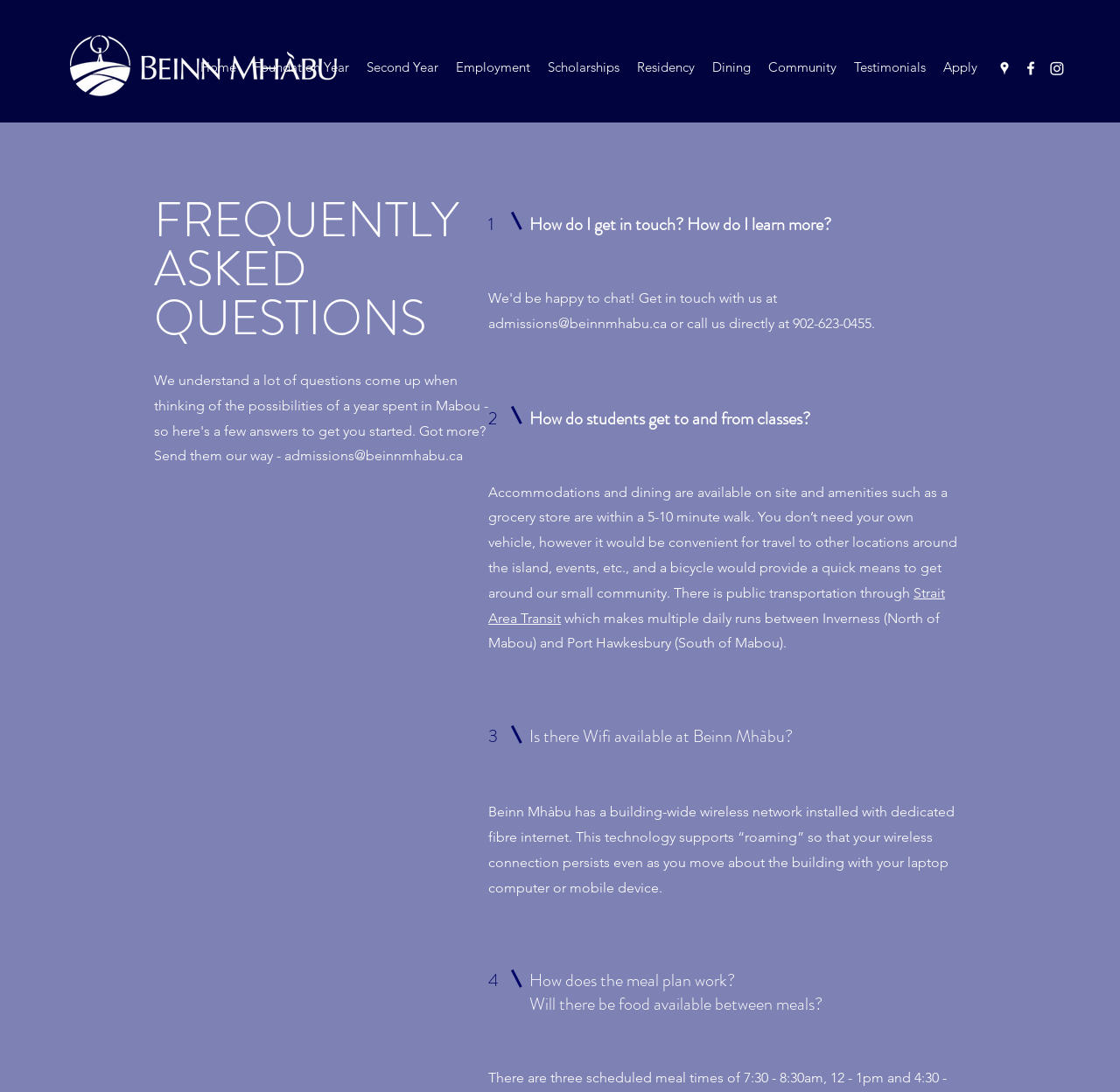What is the name of the website?
Examine the image and give a concise answer in one word or a short phrase.

Beinn Mhàbu